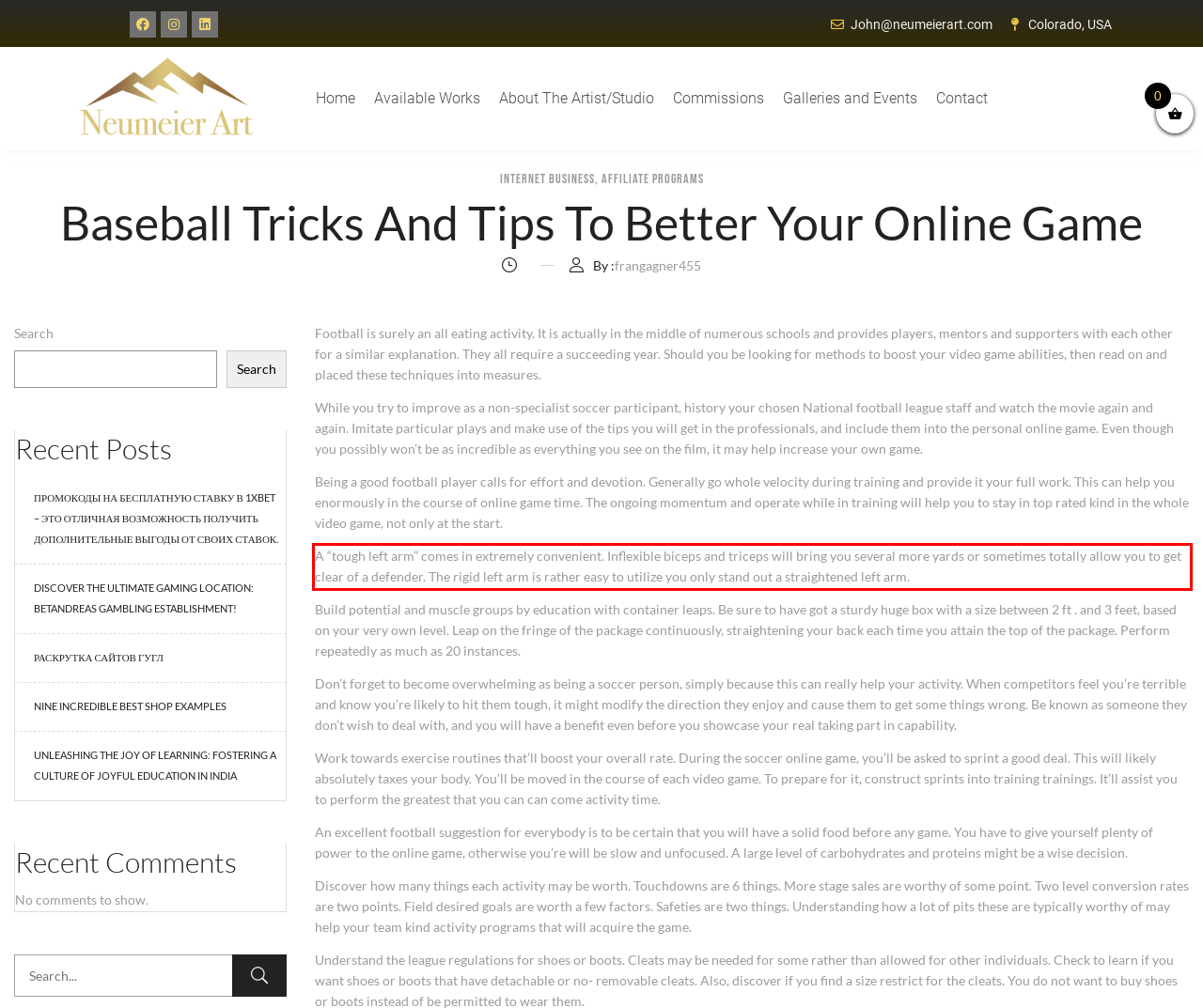Review the webpage screenshot provided, and perform OCR to extract the text from the red bounding box.

A “tough left arm” comes in extremely convenient. Inflexible biceps and triceps will bring you several more yards or sometimes totally allow you to get clear of a defender. The rigid left arm is rather easy to utilize you only stand out a straightened left arm.